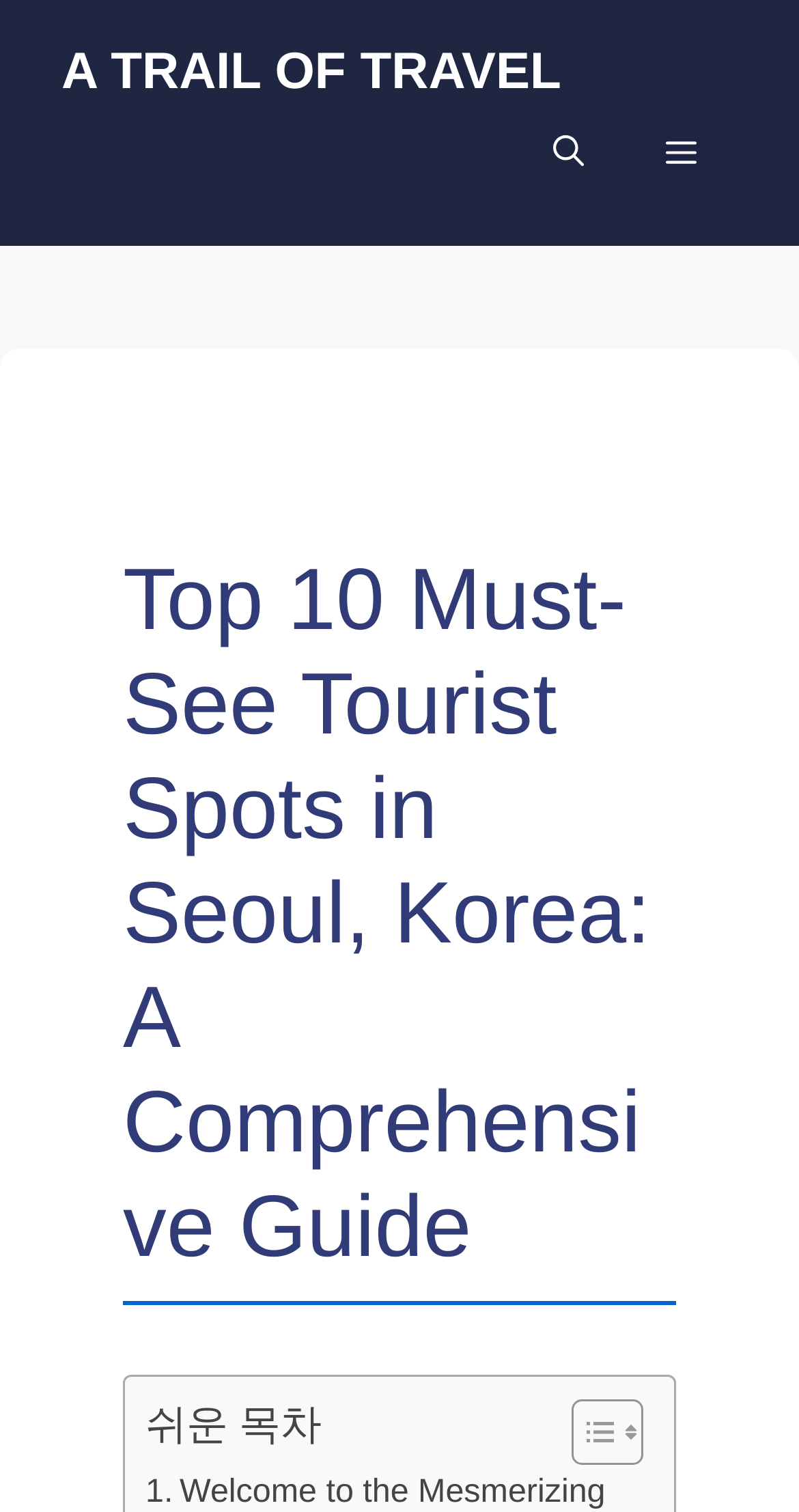What is the text above the table of content?
Based on the image, answer the question with a single word or brief phrase.

쉬운 목차